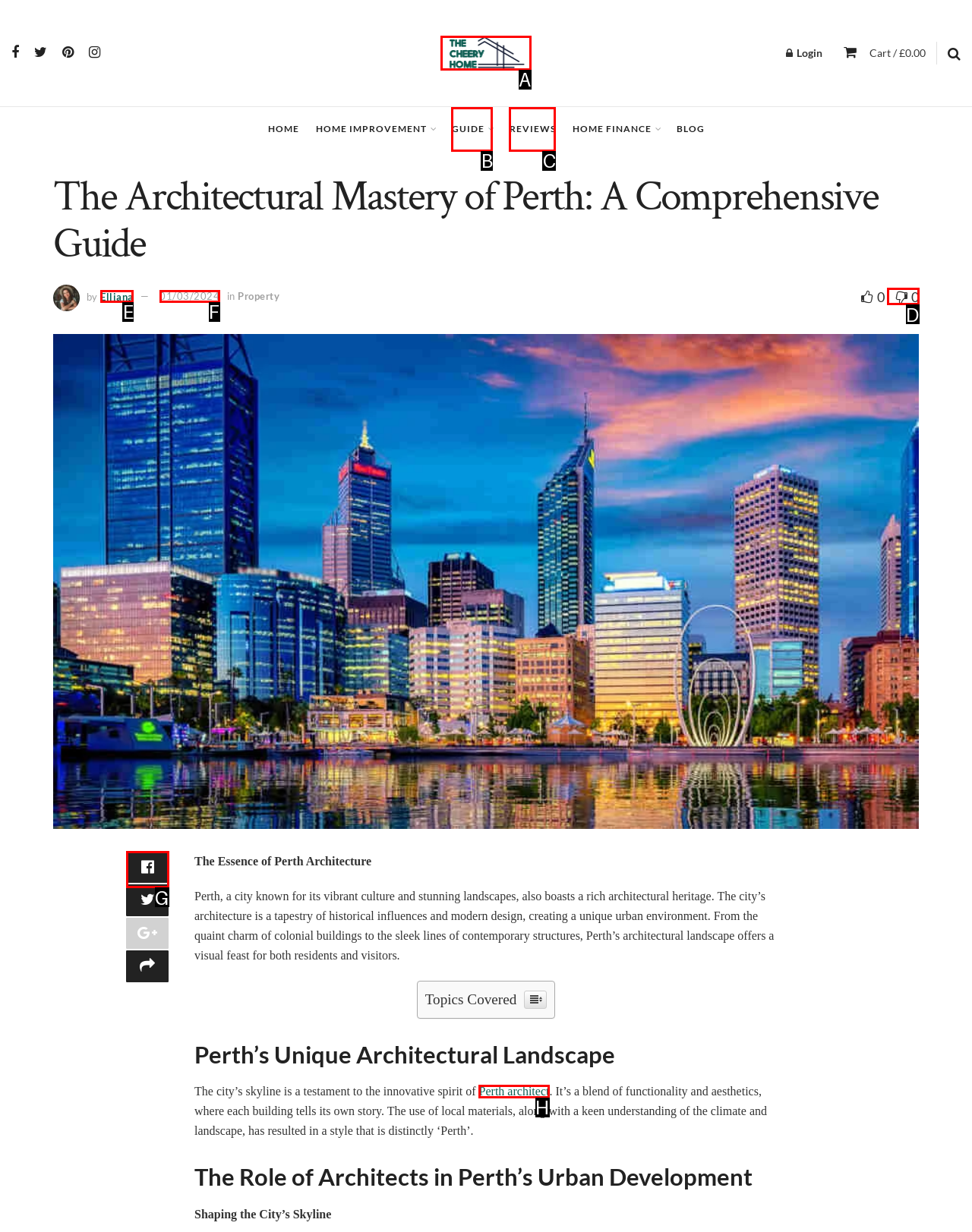From the given choices, identify the element that matches: Perth architect
Answer with the letter of the selected option.

H